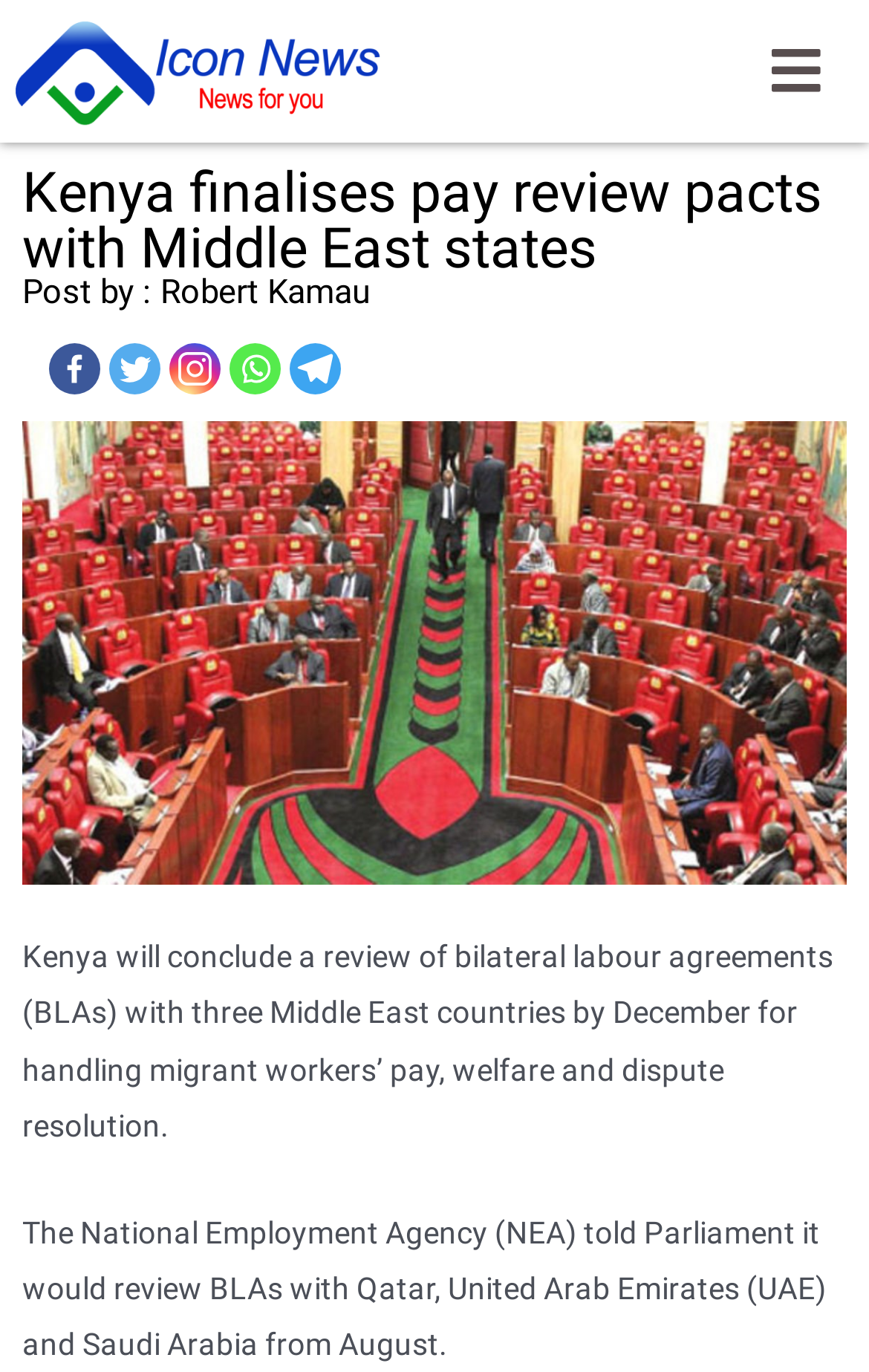Explain the webpage in detail, including its primary components.

The webpage is about Kenya finalizing pay review pacts with Middle East states, as indicated by the title. At the top-left corner, there are two links, one of which is not labeled. Below these links, there is a main heading that repeats the title of the webpage. 

Underneath the main heading, there is a subheading indicating that the post was written by Robert Kamau. To the right of the subheading, there are five social media links, including Facebook, Twitter, Instagram, Whatsapp, and Telegram, each accompanied by an icon. The Instagram link has an image associated with it.

Below the social media links, there is a large image that takes up most of the width of the page, showing MPs during a session at Parliament chambers. 

The main content of the webpage is divided into two paragraphs of text. The first paragraph explains that Kenya will conclude a review of bilateral labour agreements with three Middle East countries by December to handle migrant workers' pay, welfare, and dispute resolution. The second paragraph provides more details, stating that the National Employment Agency will review the agreements with Qatar, United Arab Emirates, and Saudi Arabia from August.